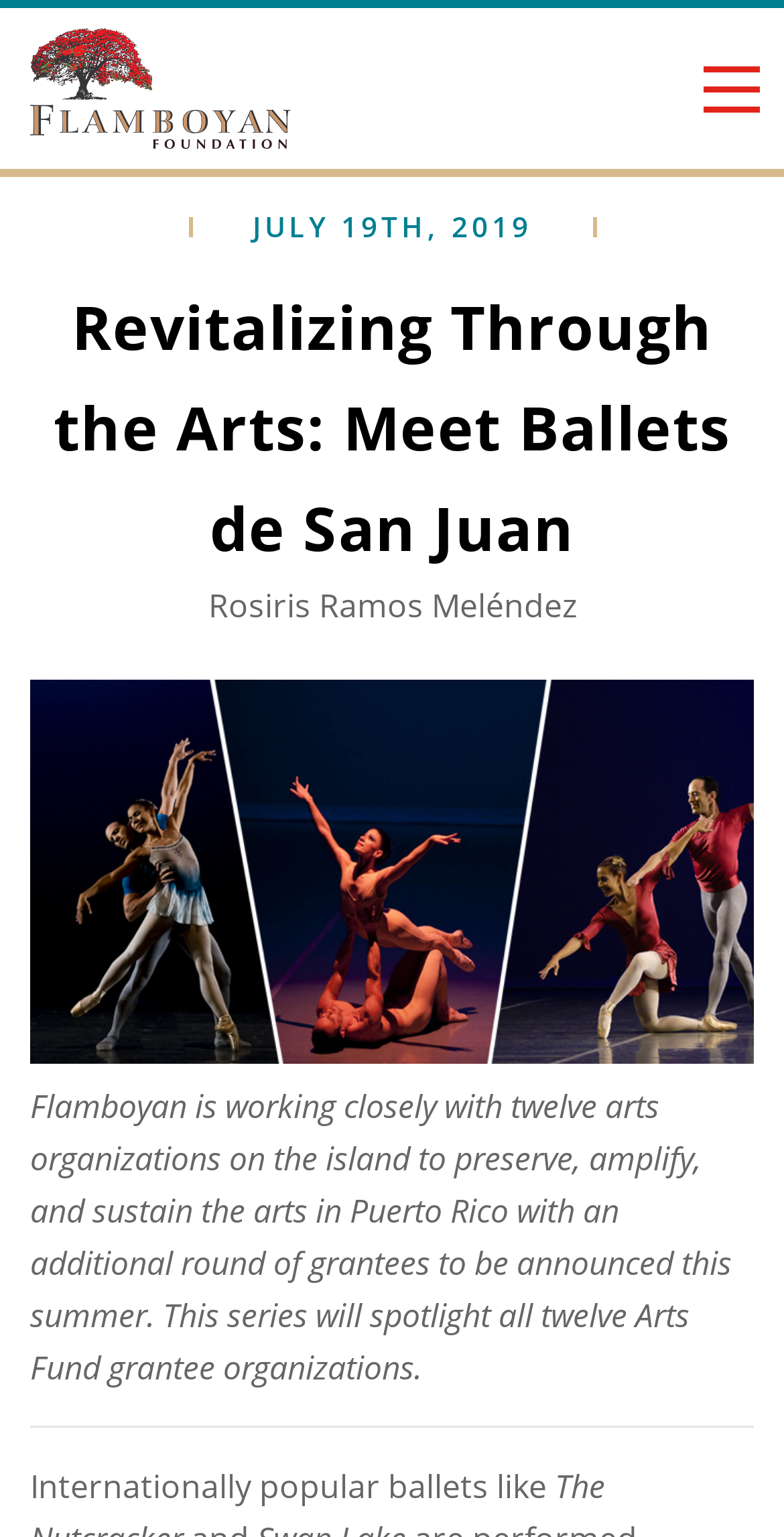What is the name of the organization mentioned in the logo?
Based on the image content, provide your answer in one word or a short phrase.

Flamboyan